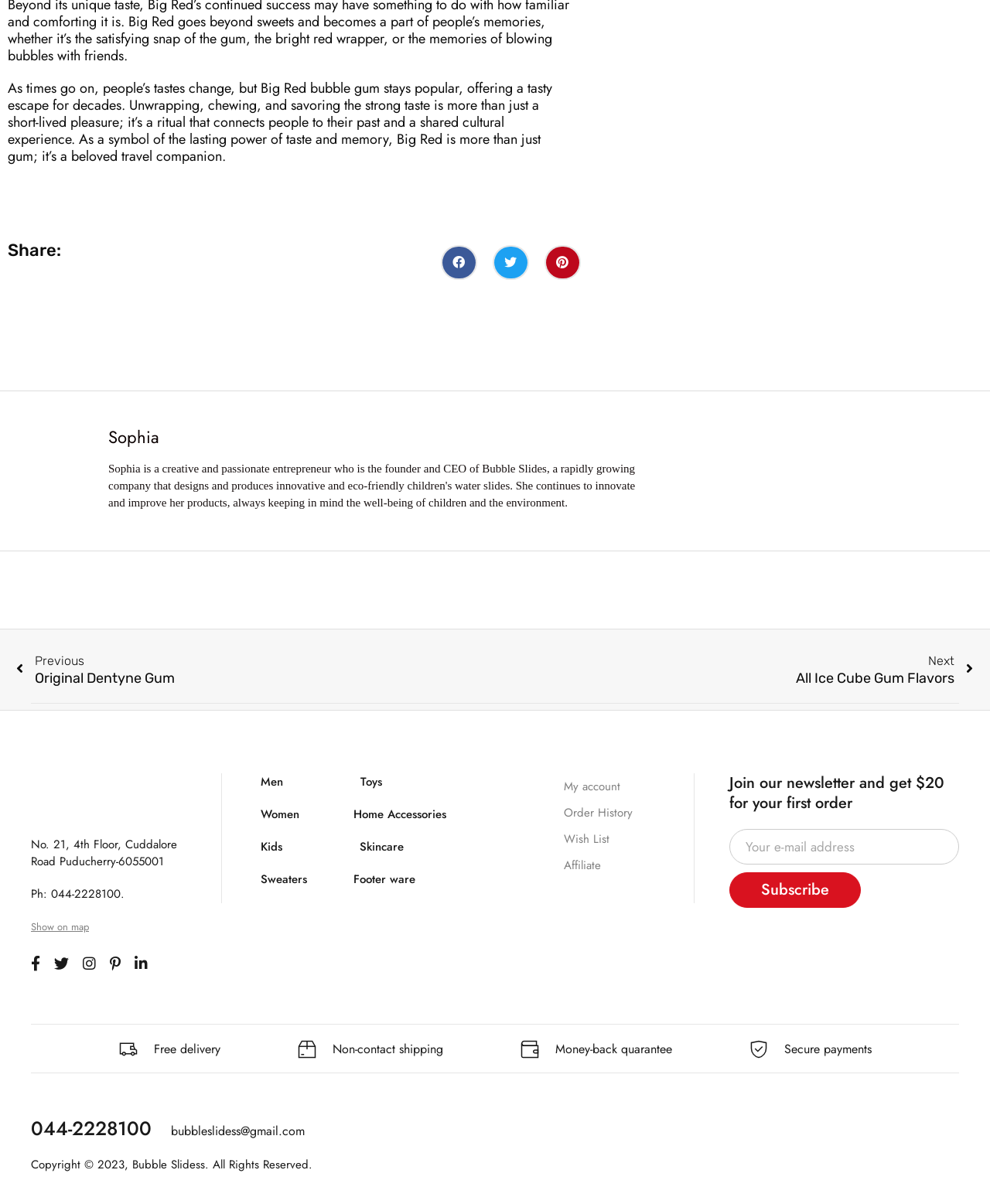Give a one-word or phrase response to the following question: What is the benefit of joining the newsletter?

Get $20 for your first order